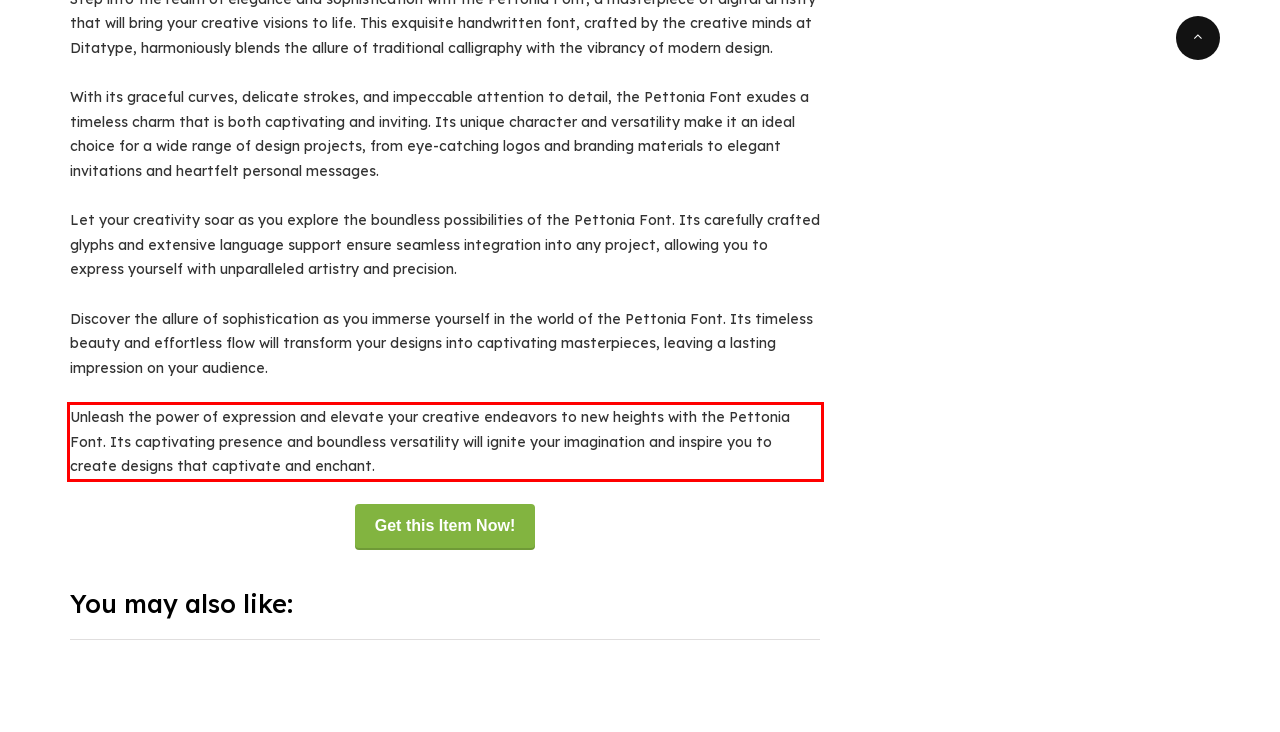You are given a screenshot showing a webpage with a red bounding box. Perform OCR to capture the text within the red bounding box.

Unleash the power of expression and elevate your creative endeavors to new heights with the Pettonia Font. Its captivating presence and boundless versatility will ignite your imagination and inspire you to create designs that captivate and enchant.